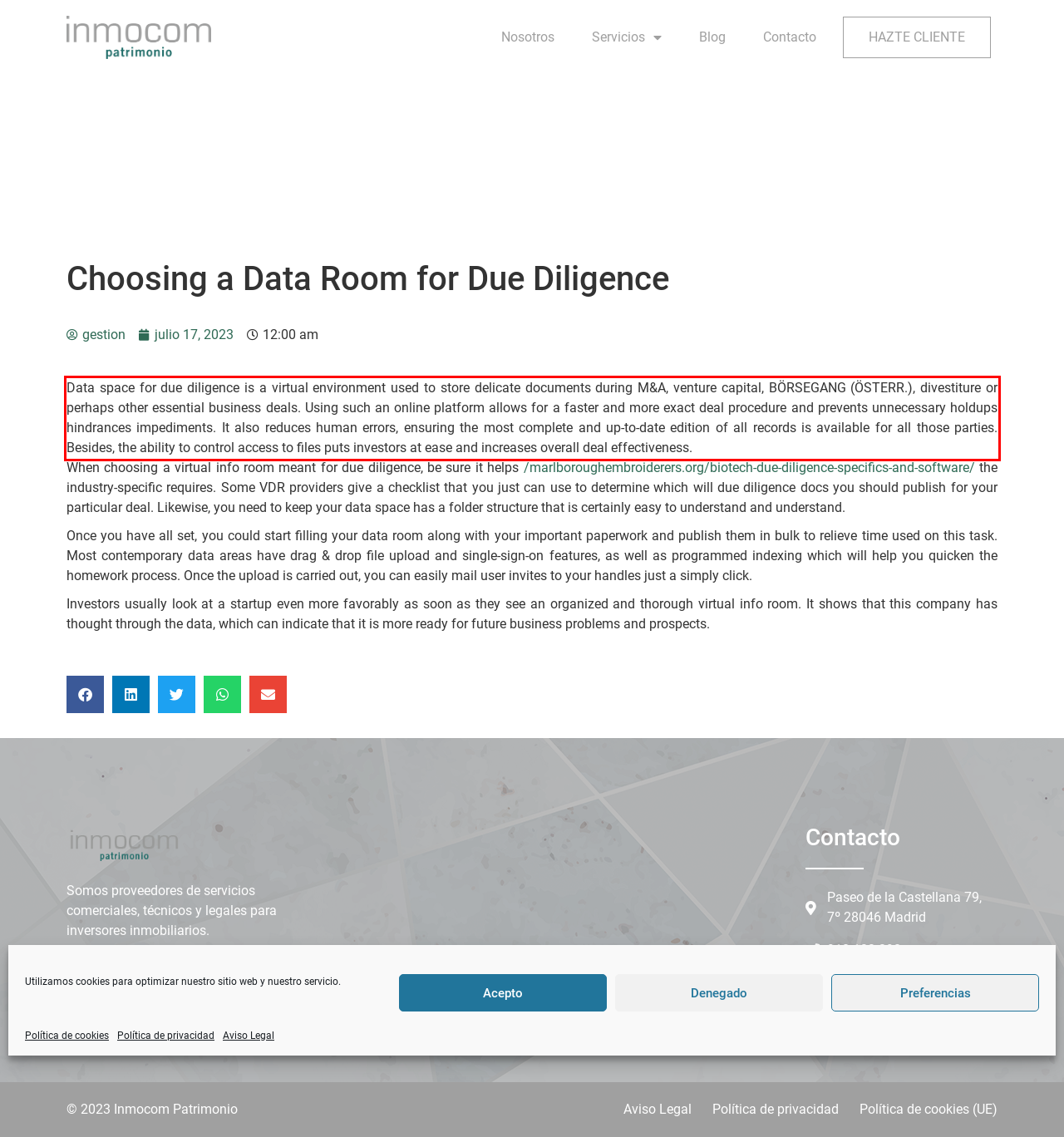You have a screenshot of a webpage with a red bounding box. Identify and extract the text content located inside the red bounding box.

Data space for due diligence is a virtual environment used to store delicate documents during M&A, venture capital, BÖRSEGANG (ÖSTERR.), divestiture or perhaps other essential business deals. Using such an online platform allows for a faster and more exact deal procedure and prevents unnecessary holdups hindrances impediments. It also reduces human errors, ensuring the most complete and up-to-date edition of all records is available for all those parties. Besides, the ability to control access to files puts investors at ease and increases overall deal effectiveness.